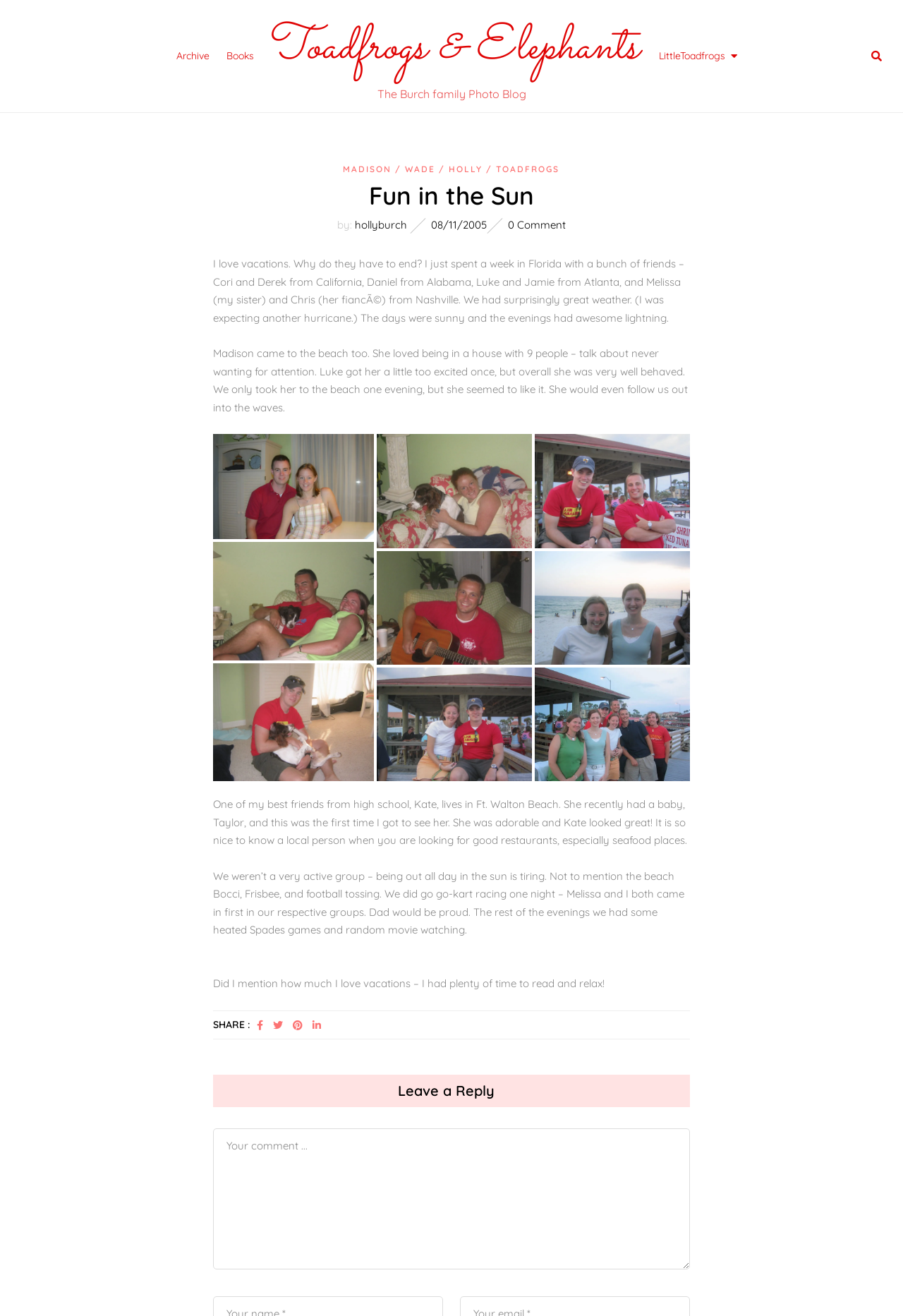Given the description of a UI element: "Archive", identify the bounding box coordinates of the matching element in the webpage screenshot.

[0.195, 0.027, 0.232, 0.058]